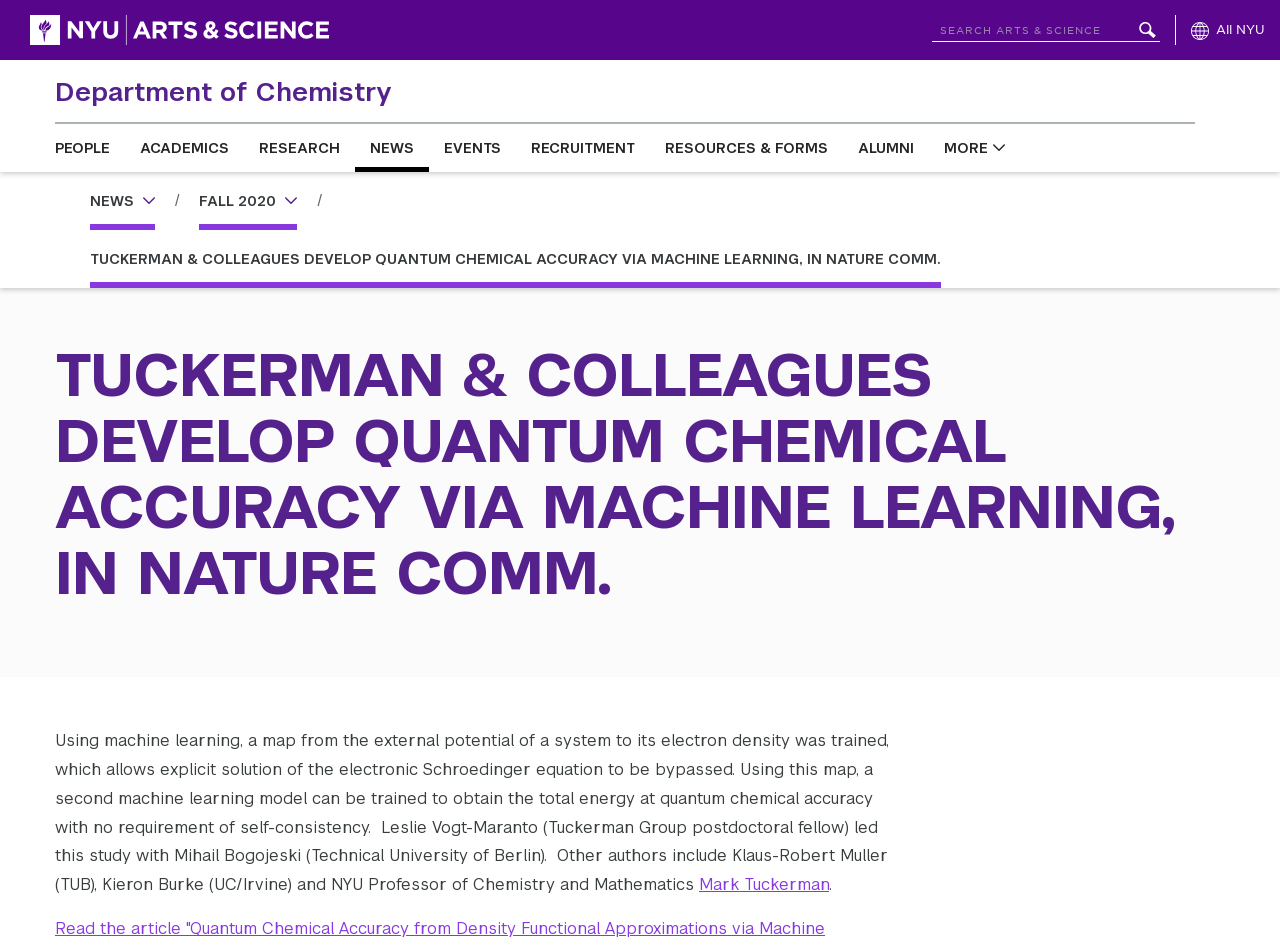Using the given element description, provide the bounding box coordinates (top-left x, top-left y, bottom-right x, bottom-right y) for the corresponding UI element in the screenshot: Department of Chemistry

[0.031, 0.063, 0.305, 0.131]